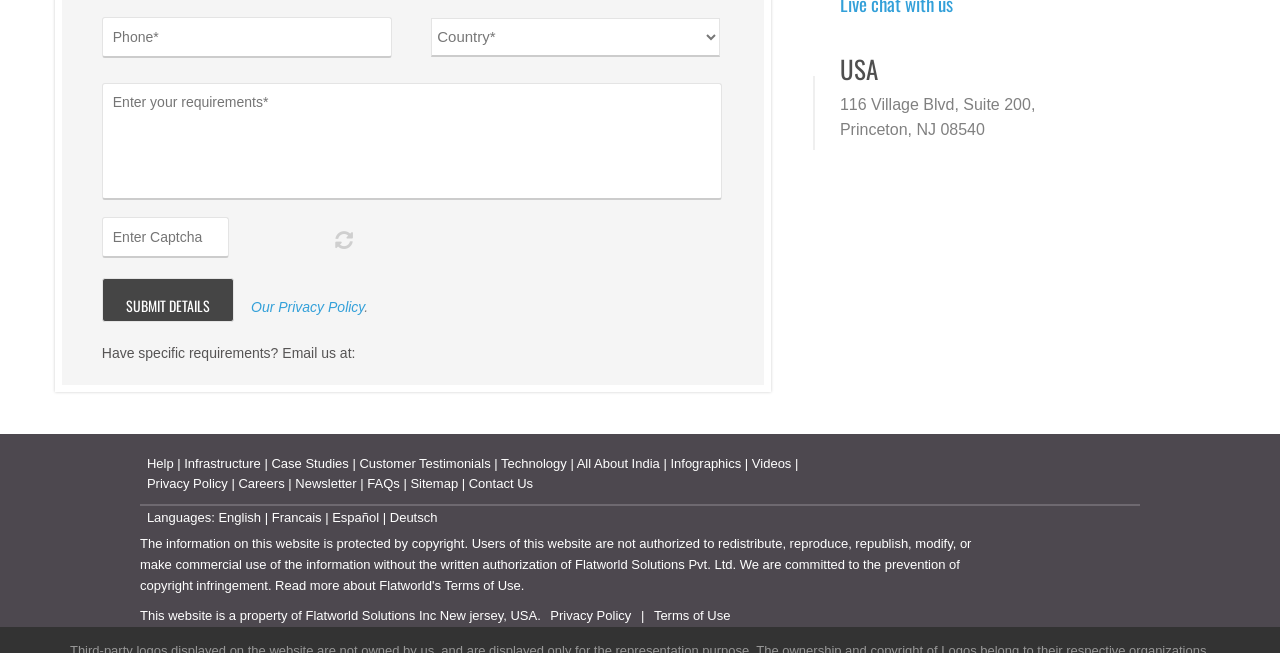Locate the bounding box coordinates of the element you need to click to accomplish the task described by this instruction: "View our privacy policy".

[0.196, 0.428, 0.285, 0.452]